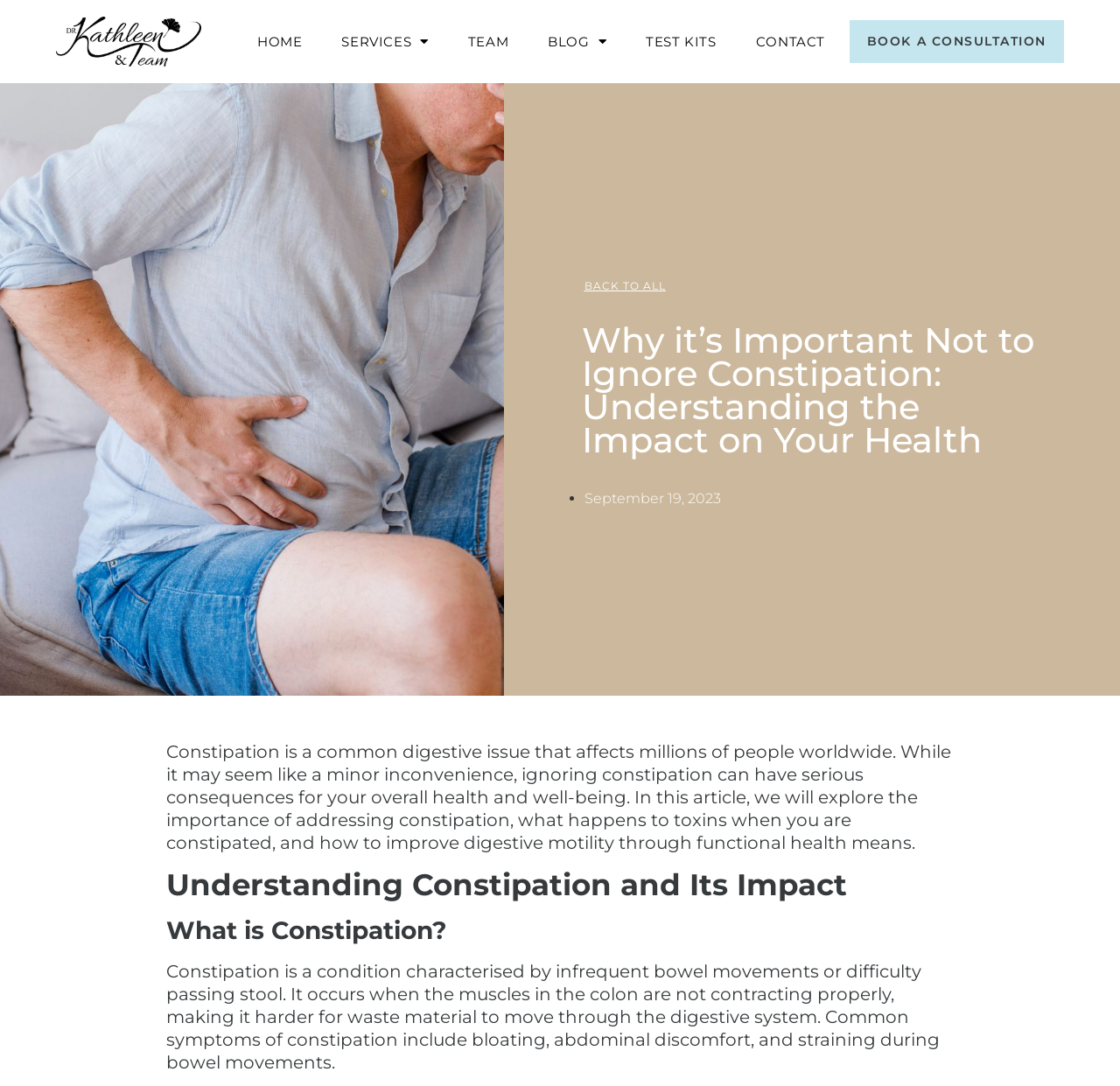Please answer the following question using a single word or phrase: 
What is the purpose of the 'TEST KITS' link?

To access test kits